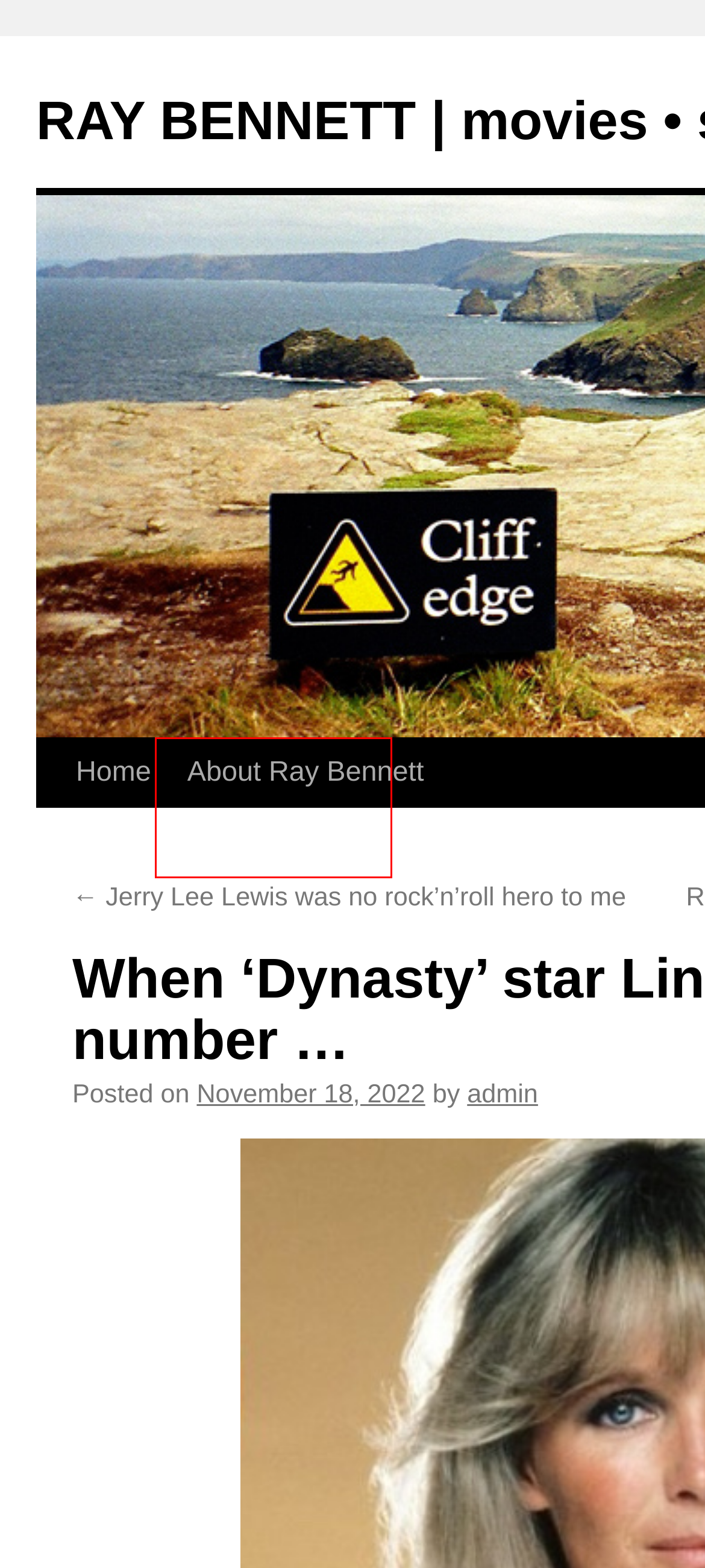You have a screenshot of a webpage with a red bounding box around an element. Choose the best matching webpage description that would appear after clicking the highlighted element. Here are the candidates:
A. March | 2004 | RAY BENNETT | movies • stage • TV • music
B. admin | RAY BENNETT | movies • stage • TV • music
C. July | 2015 | RAY BENNETT | movies • stage • TV • music
D. Jerry Lee Lewis was no rock’n’roll hero to me | RAY BENNETT | movies • stage • TV • music
E. About Ray Bennett | RAY BENNETT | movies • stage • TV • music
F. Karlovy Vary International Film Festival | RAY BENNETT | movies • stage • TV • music
G. October | 2014 | RAY BENNETT | movies • stage • TV • music
H. July | 2010 | RAY BENNETT | movies • stage • TV • music

E